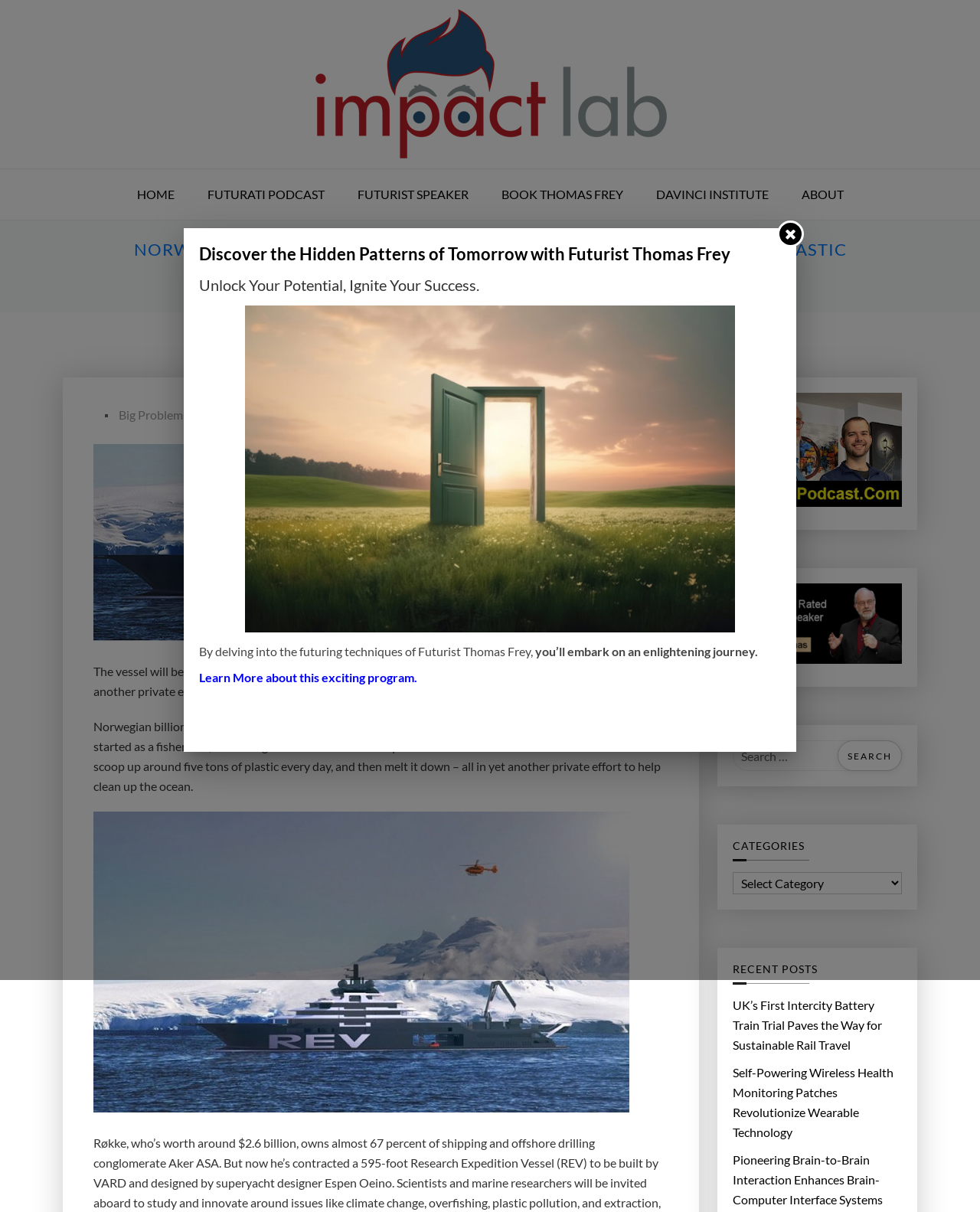Determine the bounding box coordinates of the clickable element to complete this instruction: "Read the article about 'UK’s First Intercity Battery Train Trial Paves the Way for Sustainable Rail Travel'". Provide the coordinates in the format of four float numbers between 0 and 1, [left, top, right, bottom].

[0.748, 0.821, 0.92, 0.87]